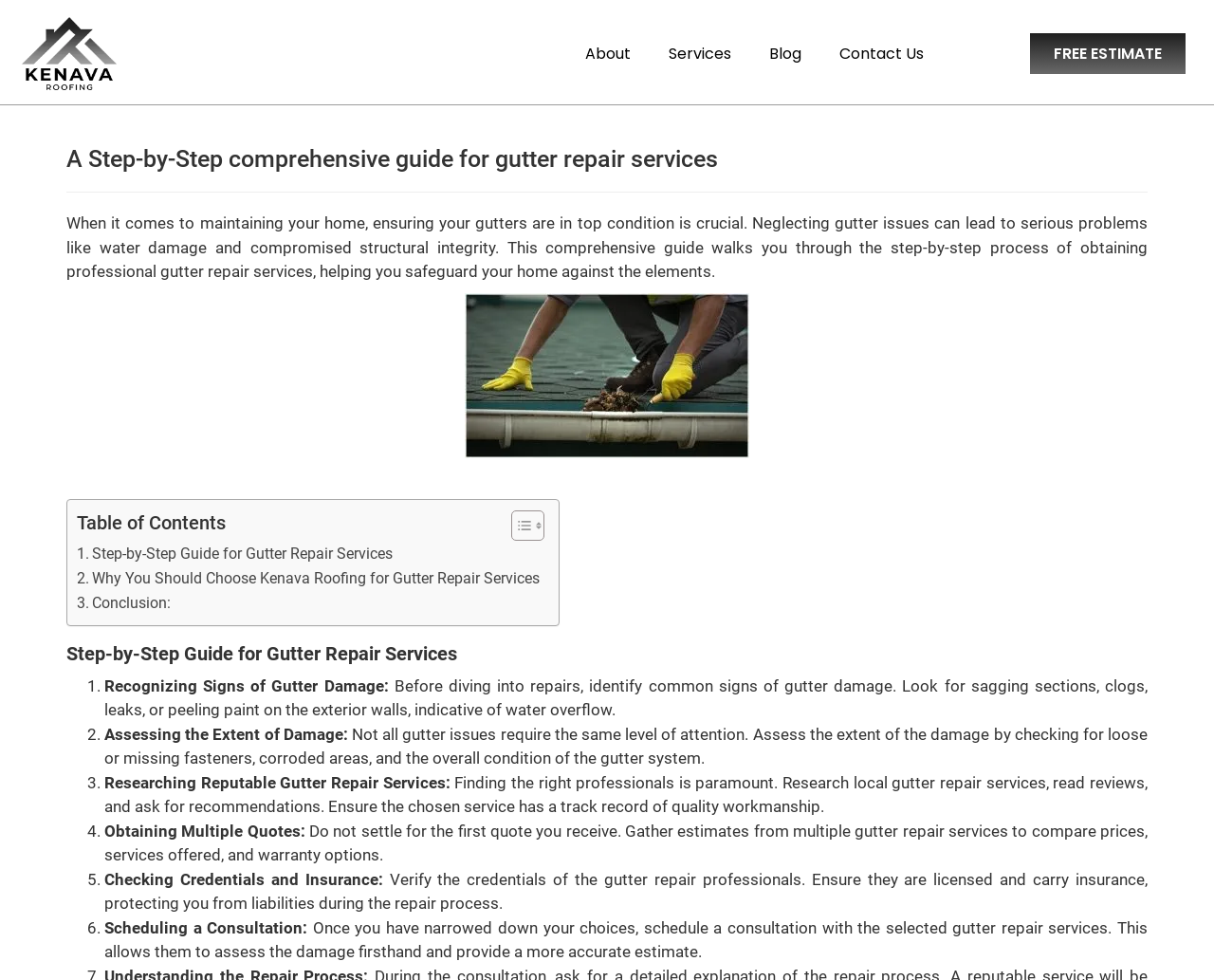Locate the bounding box coordinates of the item that should be clicked to fulfill the instruction: "Click the Kayak Guidance logo".

None